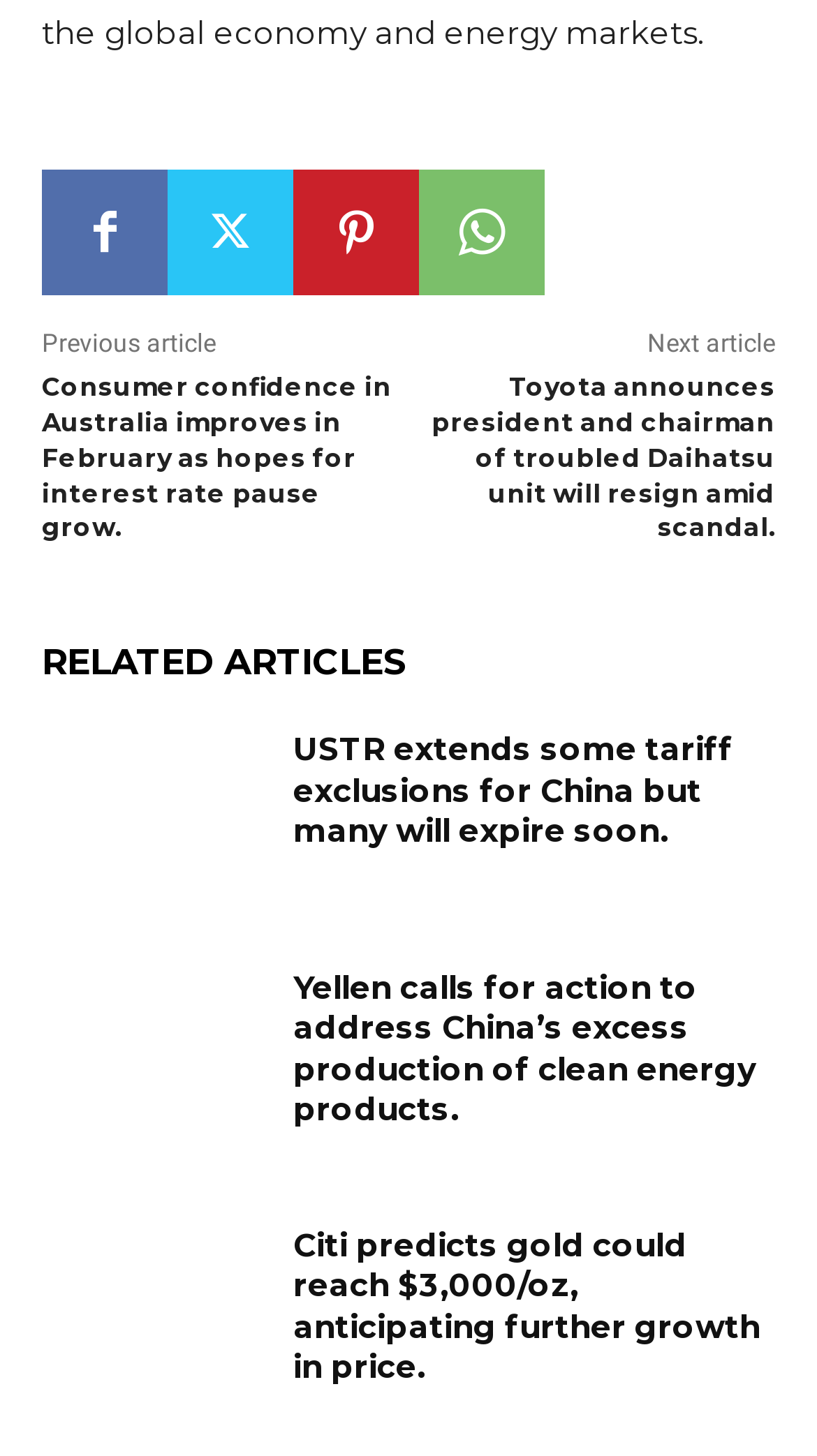For the given element description Twitter, determine the bounding box coordinates of the UI element. The coordinates should follow the format (top-left x, top-left y, bottom-right x, bottom-right y) and be within the range of 0 to 1.

[0.205, 0.117, 0.359, 0.203]